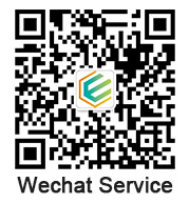Can you give a detailed response to the following question using the information from the image? What does the logo in the center of the QR code display?

The logo in the center of the QR code displays the stylized letters 'C' and 'E', which are likely the initials of the company CliniExpert.